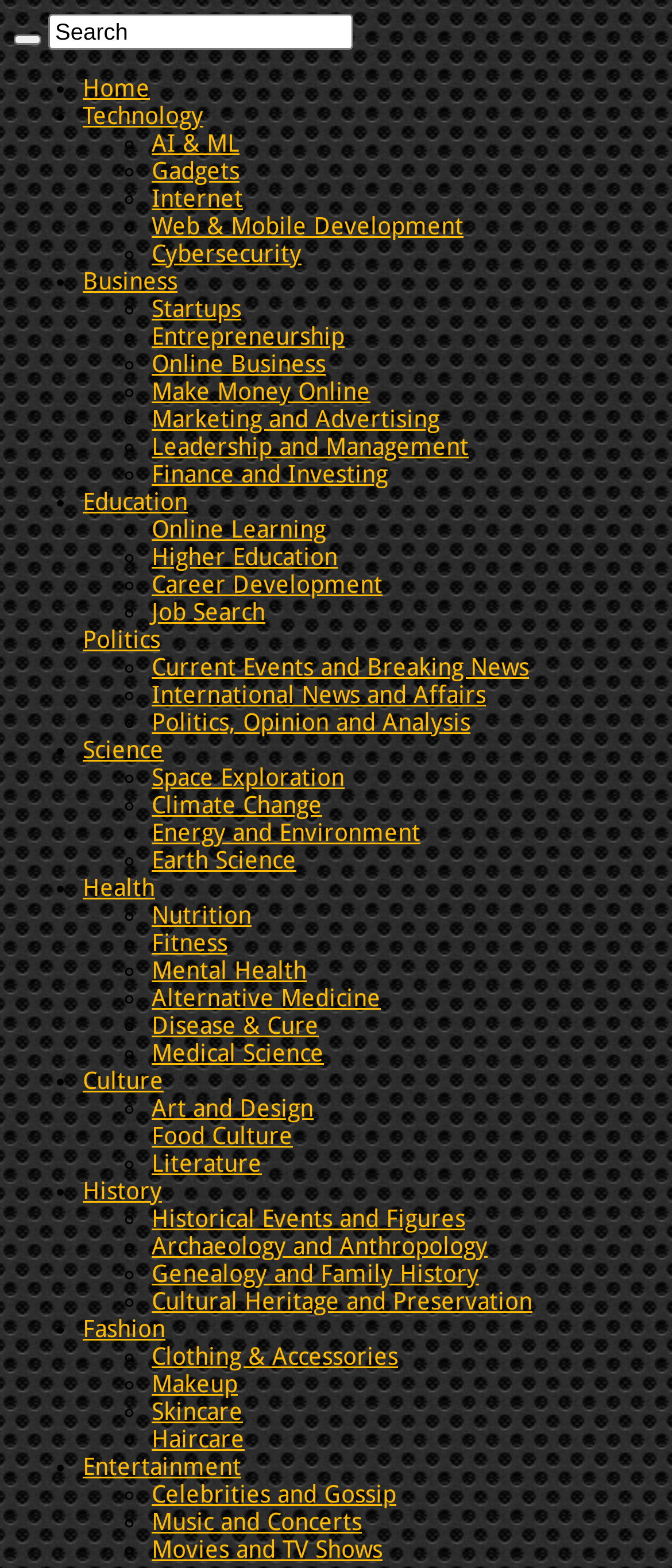Please determine the bounding box coordinates of the clickable area required to carry out the following instruction: "Search for historical treasures". The coordinates must be four float numbers between 0 and 1, represented as [left, top, right, bottom].

[0.072, 0.009, 0.526, 0.032]